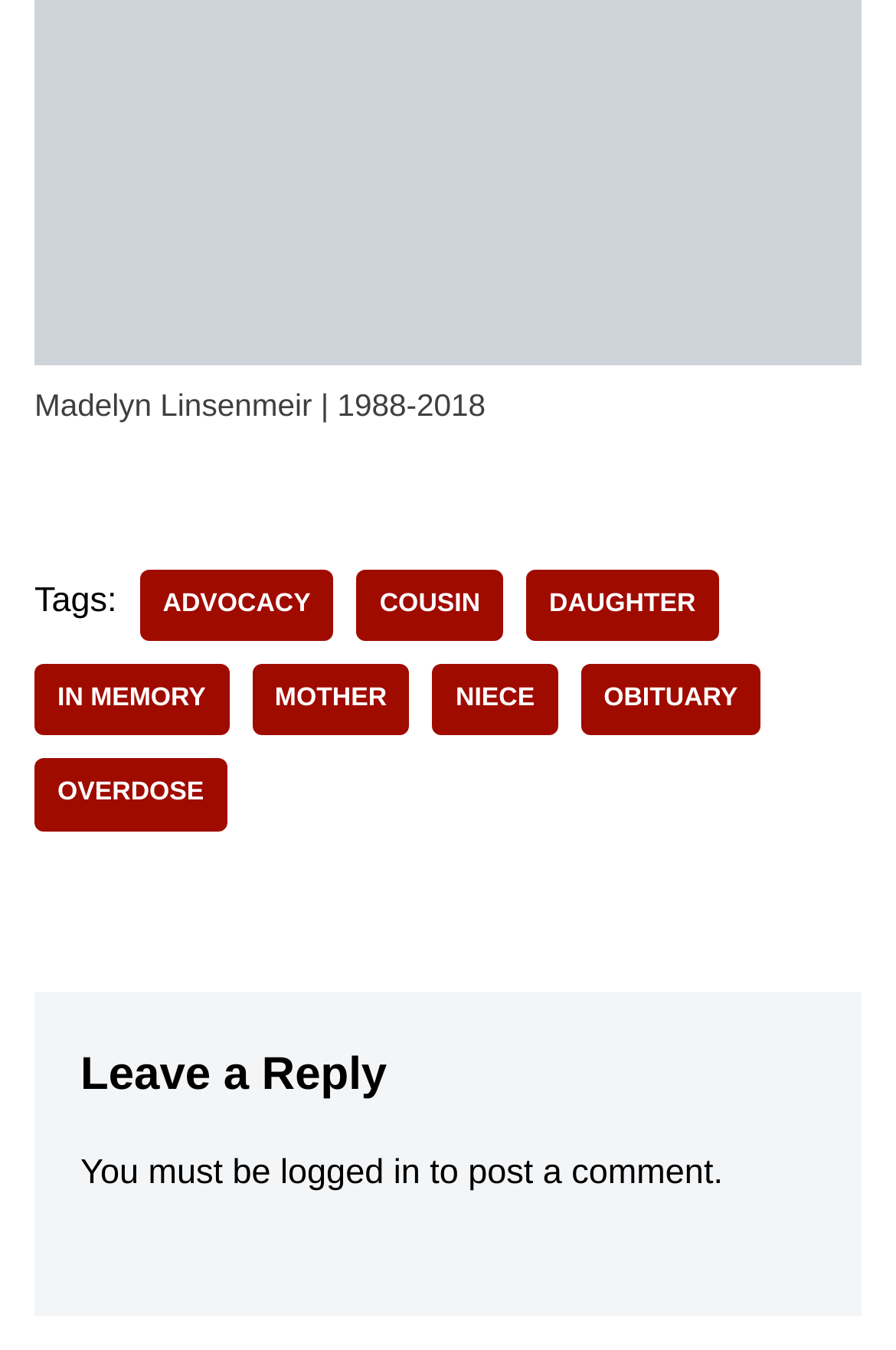Calculate the bounding box coordinates for the UI element based on the following description: "Obituary". Ensure the coordinates are four float numbers between 0 and 1, i.e., [left, top, right, bottom].

[0.648, 0.492, 0.849, 0.545]